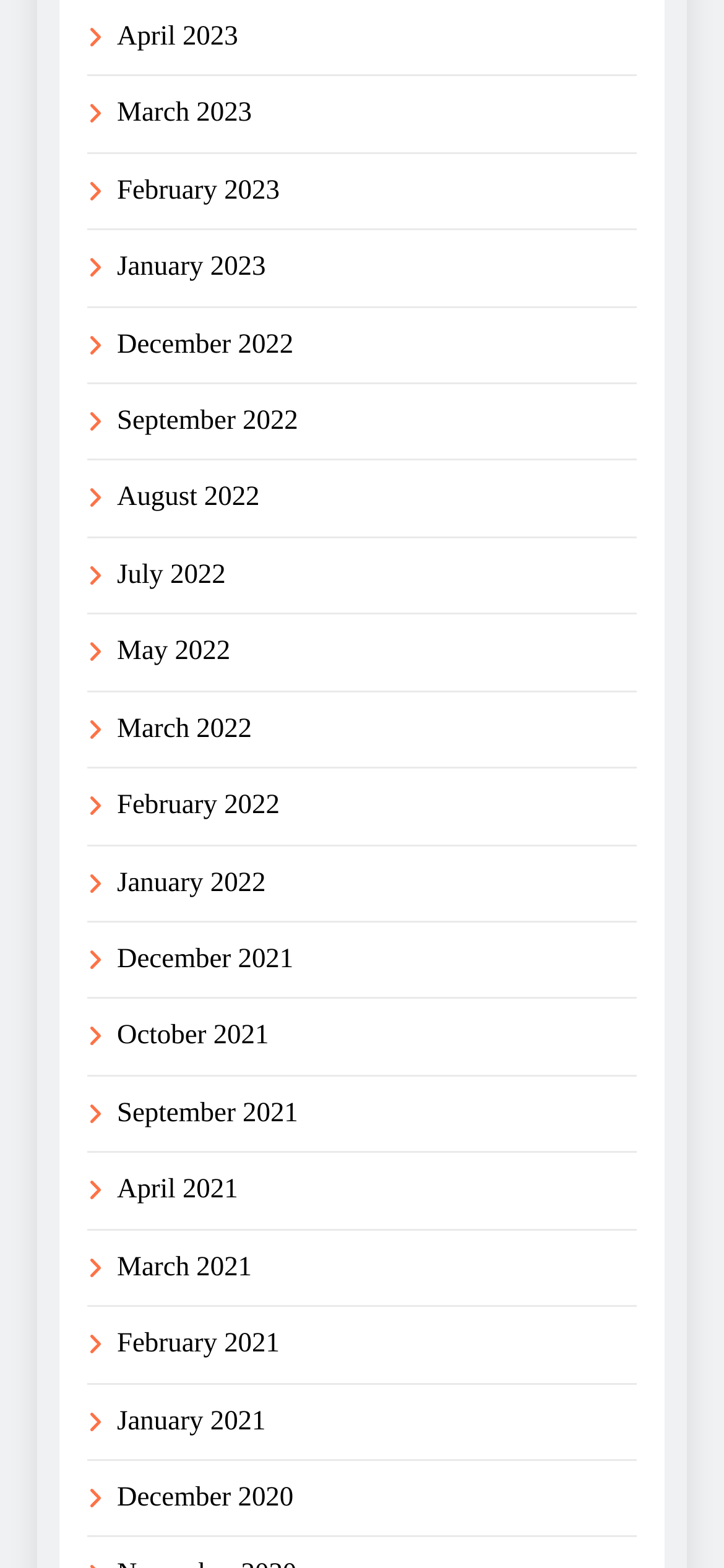Find the bounding box coordinates for the element described here: "January 2021".

[0.162, 0.897, 0.367, 0.916]